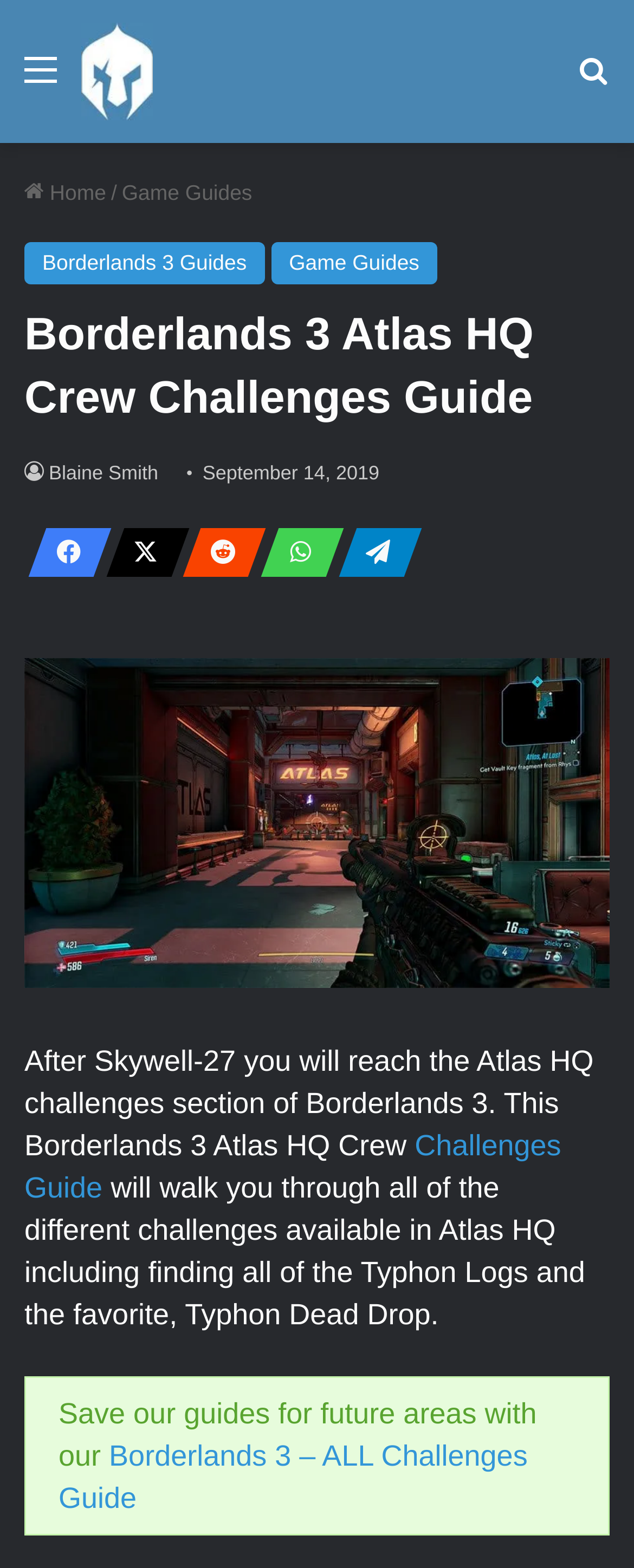Please provide a detailed answer to the question below based on the screenshot: 
What is the date of the article?

I found the date of the article by looking at the static text element that contains the date, which is located below the article title and author name.